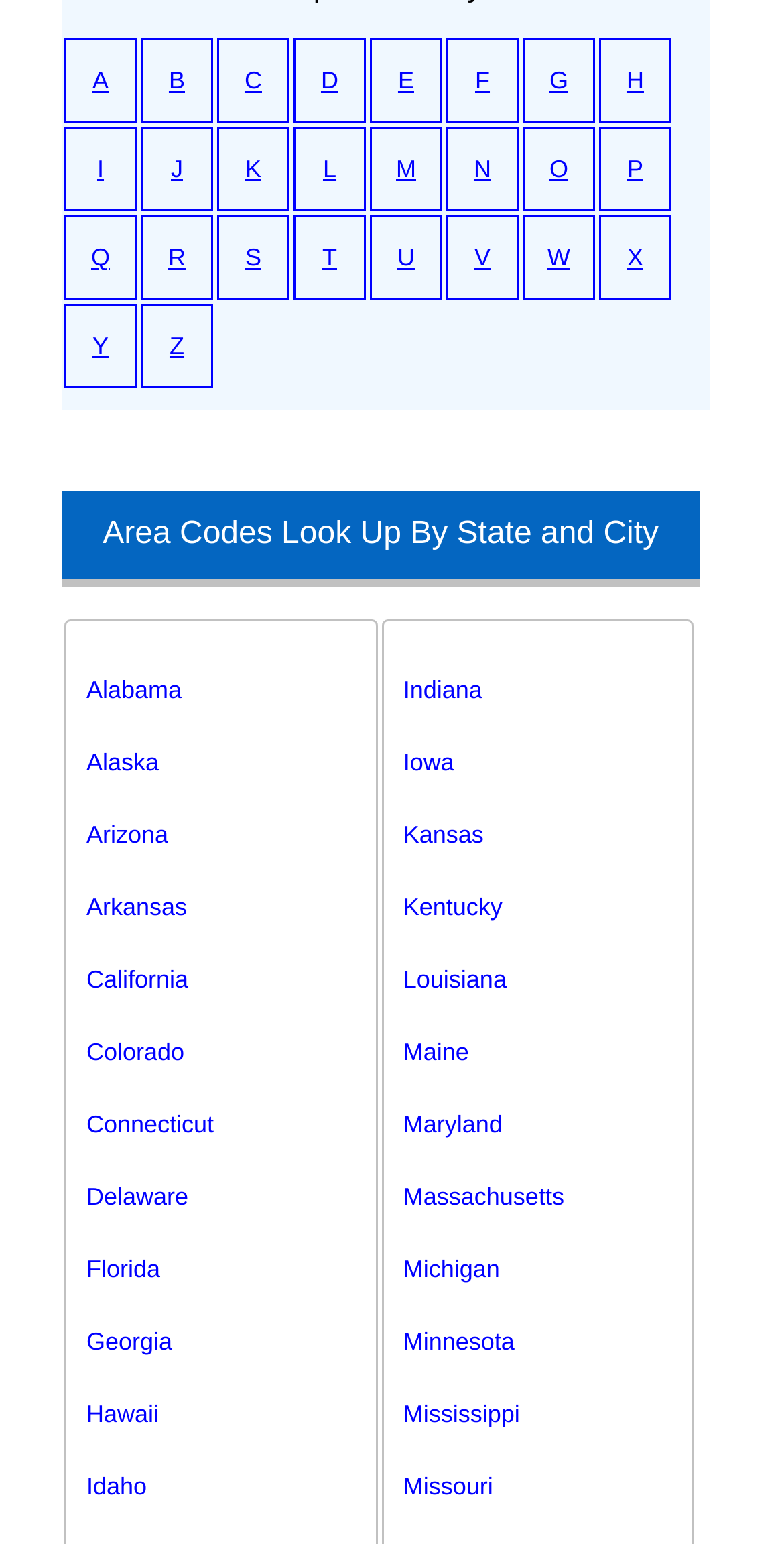Can you specify the bounding box coordinates of the area that needs to be clicked to fulfill the following instruction: "Check Indiana"?

[0.514, 0.423, 0.883, 0.47]